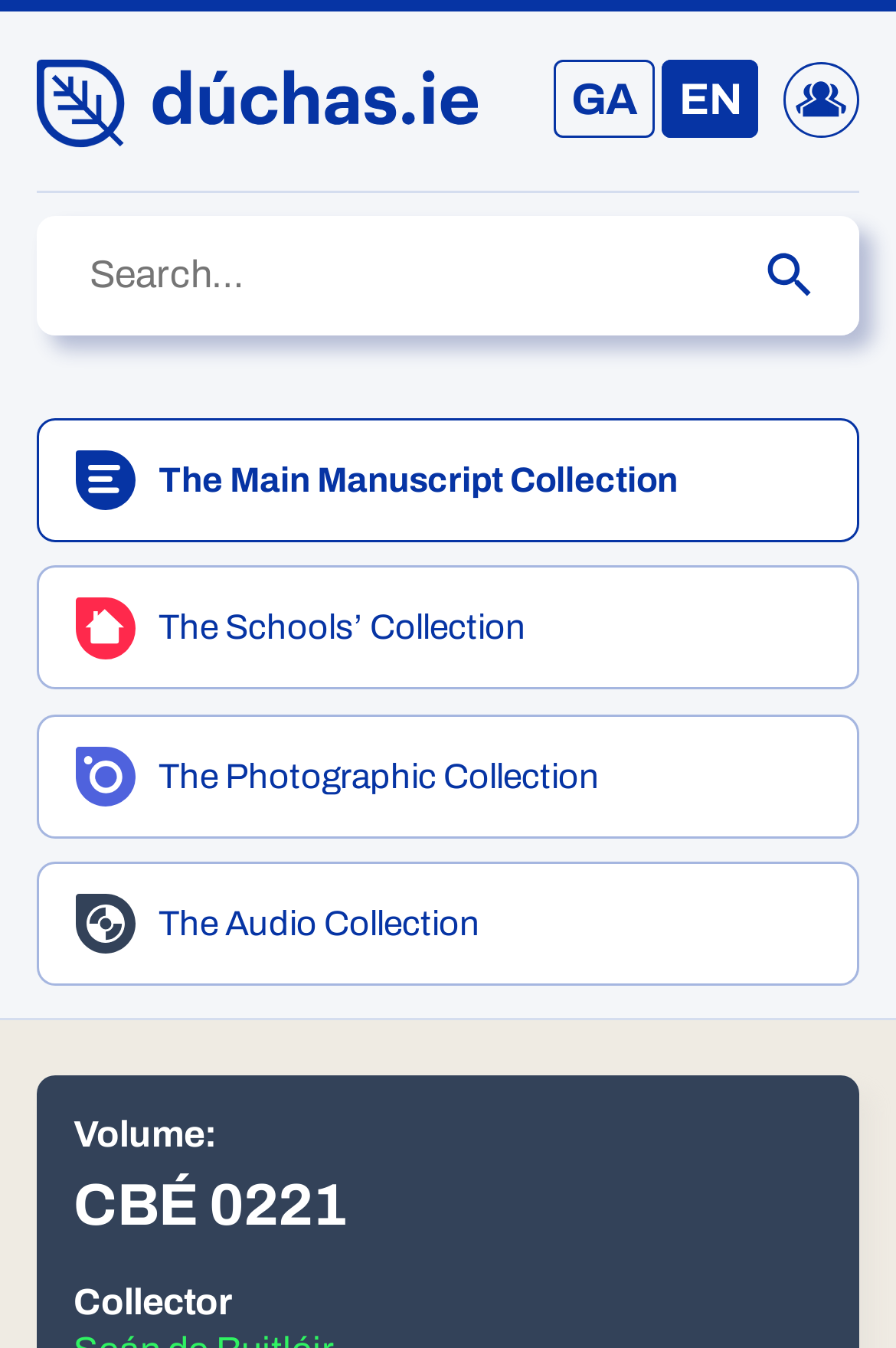Can you specify the bounding box coordinates for the region that should be clicked to fulfill this instruction: "search for something".

[0.041, 0.16, 0.959, 0.249]